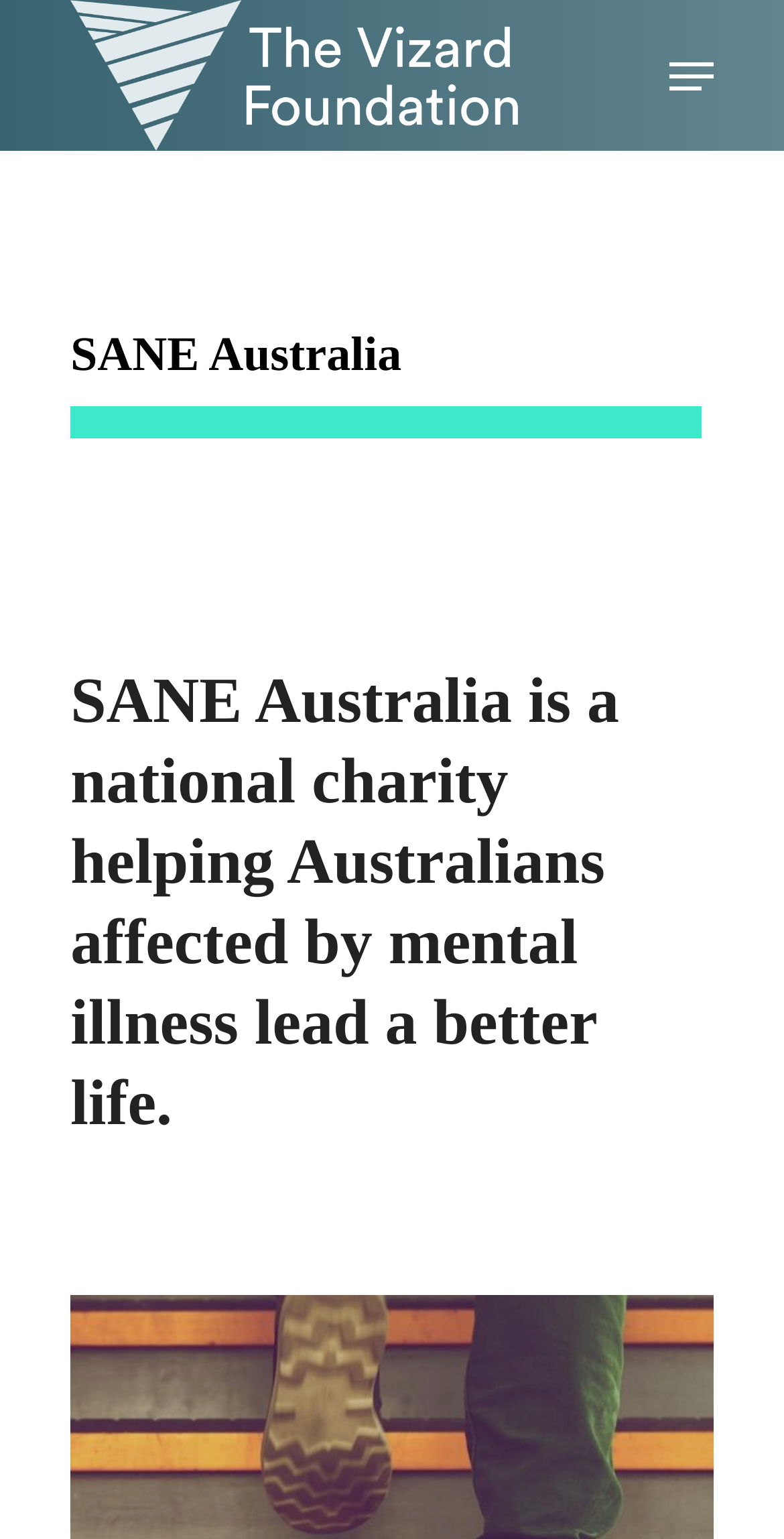What is the name of the national charity?
Please look at the screenshot and answer in one word or a short phrase.

SANE Australia